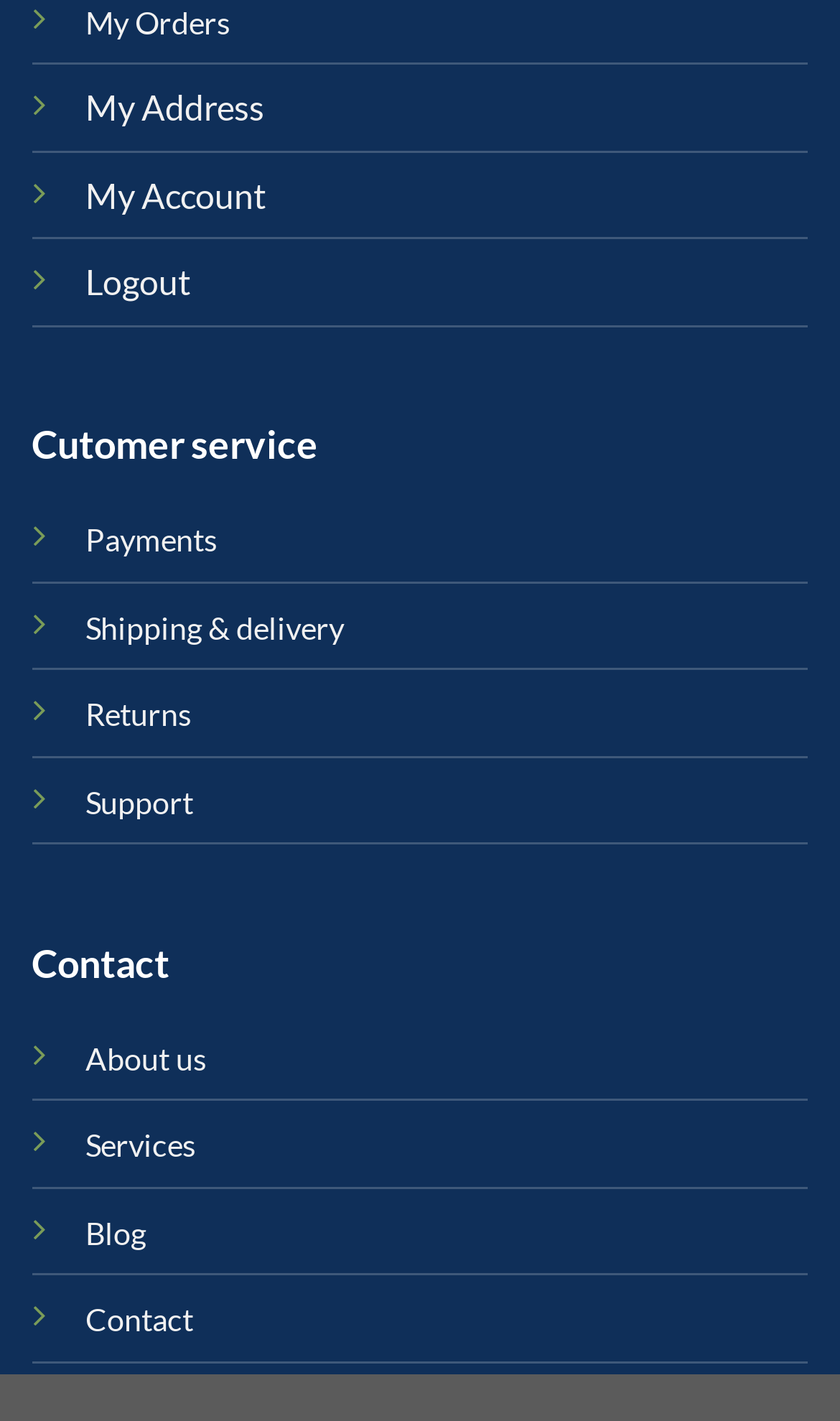Please find the bounding box coordinates for the clickable element needed to perform this instruction: "view my address".

[0.102, 0.061, 0.315, 0.09]